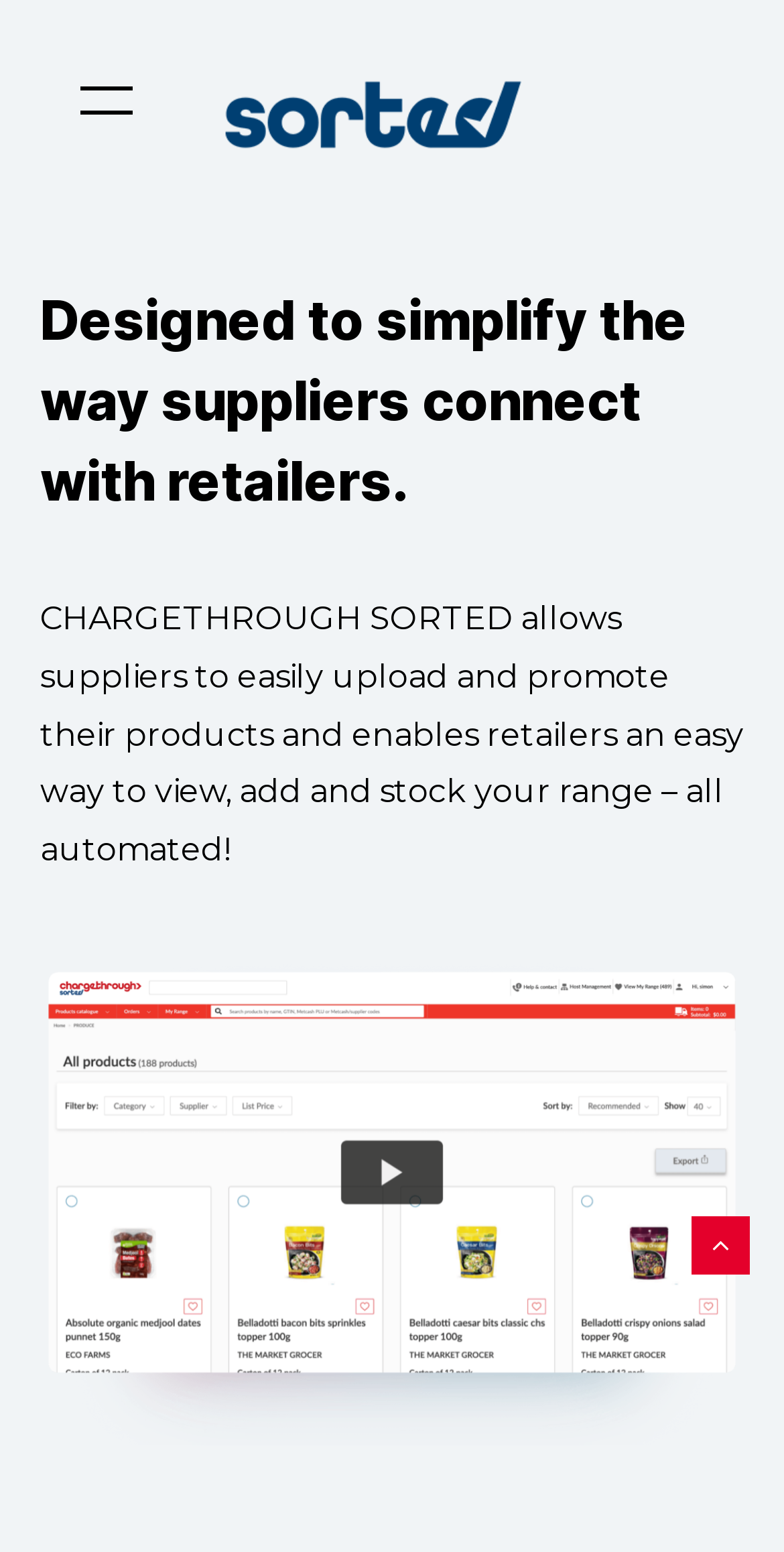Determine the bounding box coordinates of the clickable area required to perform the following instruction: "Login to Sorted". The coordinates should be represented as four float numbers between 0 and 1: [left, top, right, bottom].

[0.63, 0.382, 0.779, 0.413]